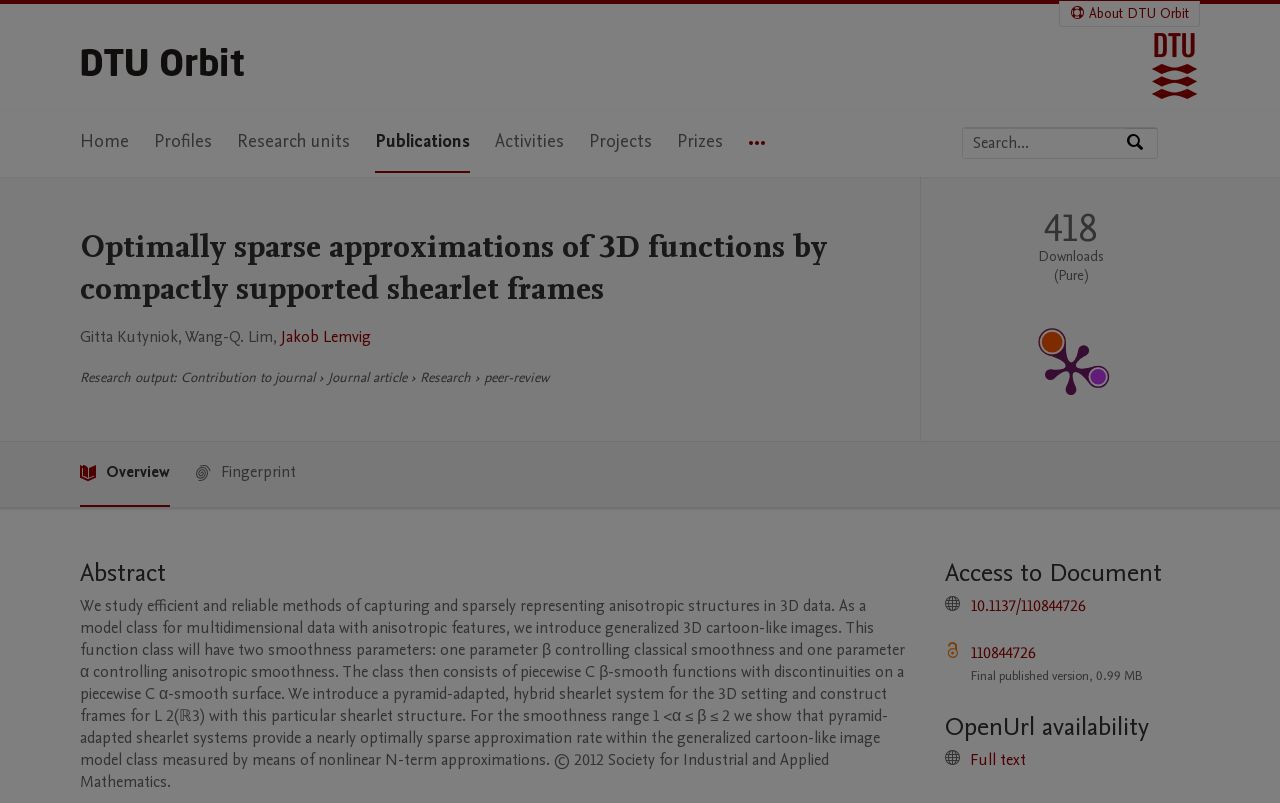Please determine the primary heading and provide its text.

Optimally sparse approximations of 3D functions by compactly supported shearlet frames